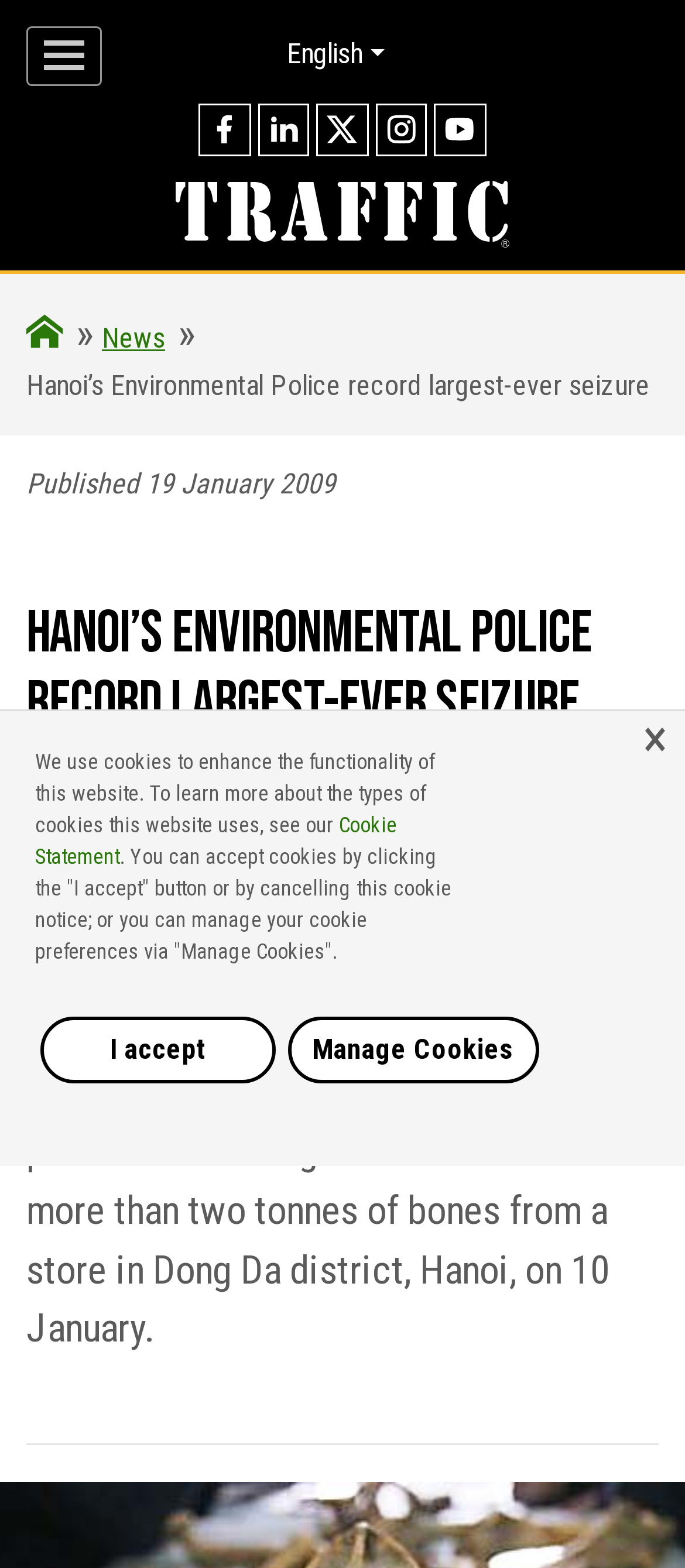Locate the bounding box coordinates of the element to click to perform the following action: 'Follow us on Twitter'. The coordinates should be given as four float values between 0 and 1, in the form of [left, top, right, bottom].

[0.462, 0.066, 0.538, 0.099]